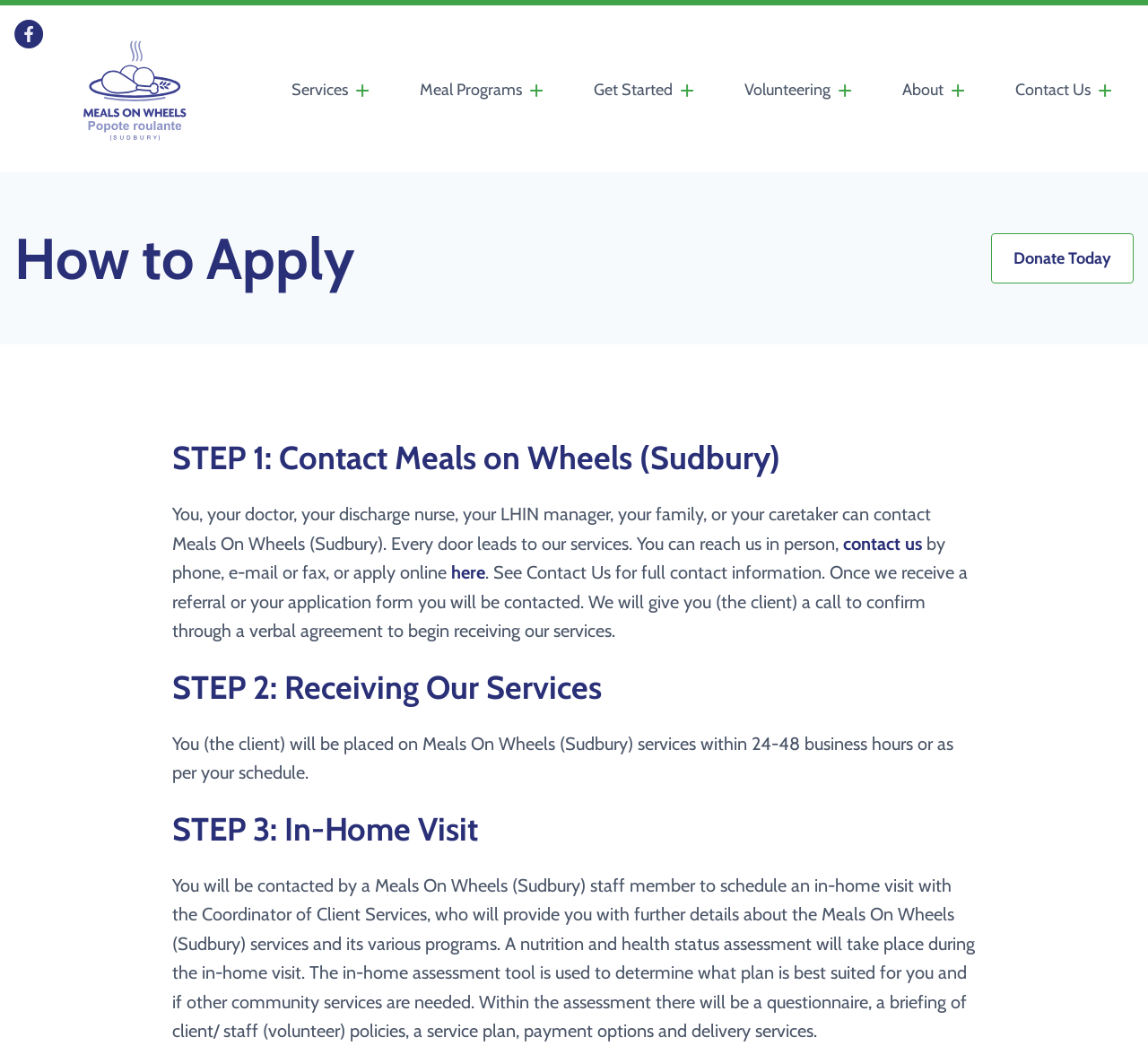What is the purpose of the in-home assessment tool?
Please give a detailed and elaborate answer to the question.

The in-home assessment tool is used to determine what plan is best suited for the individual and if other community services are needed. This is part of the in-home visit process, which is the third step of the application process for Meals on Wheels.